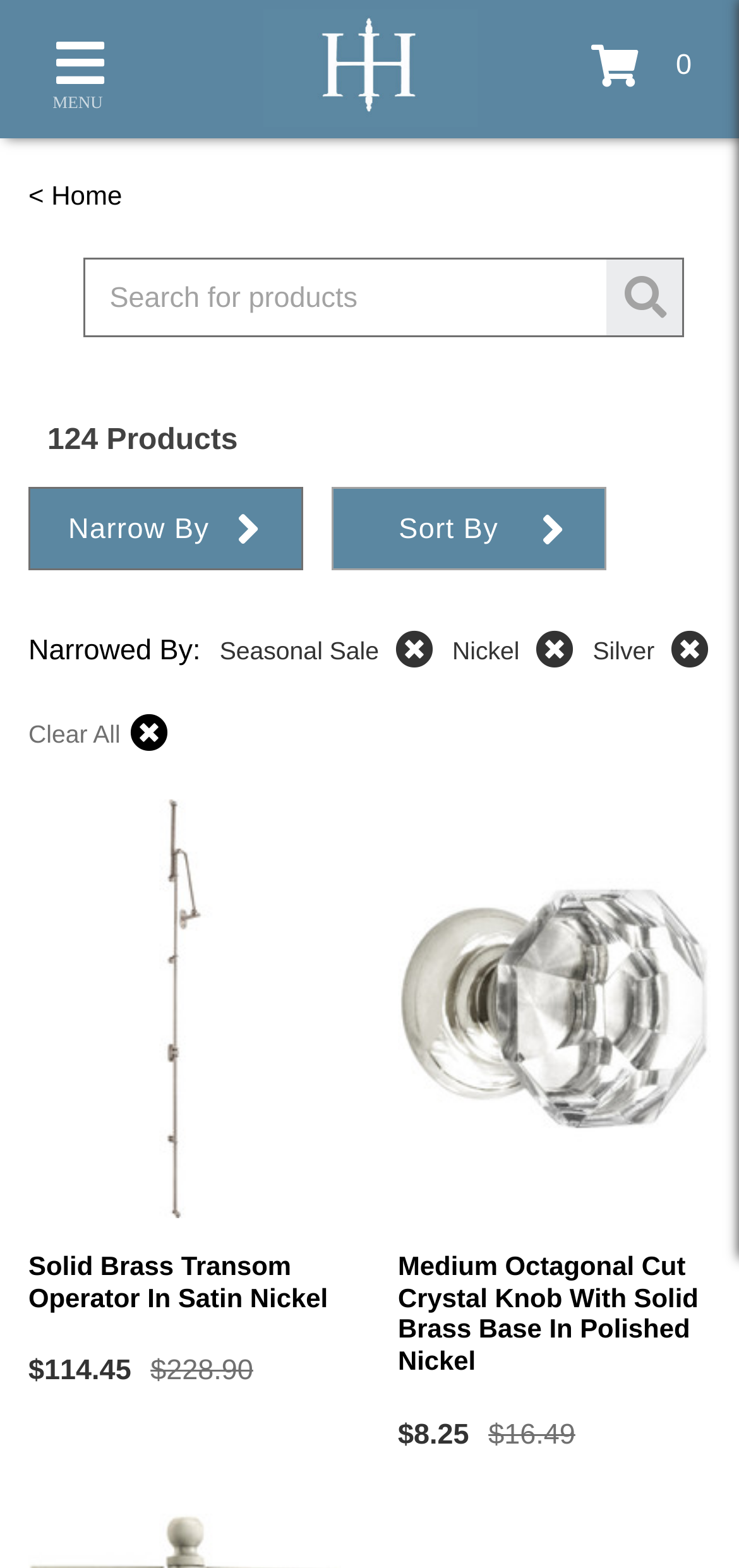Please find the bounding box coordinates in the format (top-left x, top-left y, bottom-right x, bottom-right y) for the given element description. Ensure the coordinates are floating point numbers between 0 and 1. Description: placeholder="Search for products"

[0.115, 0.166, 0.826, 0.214]